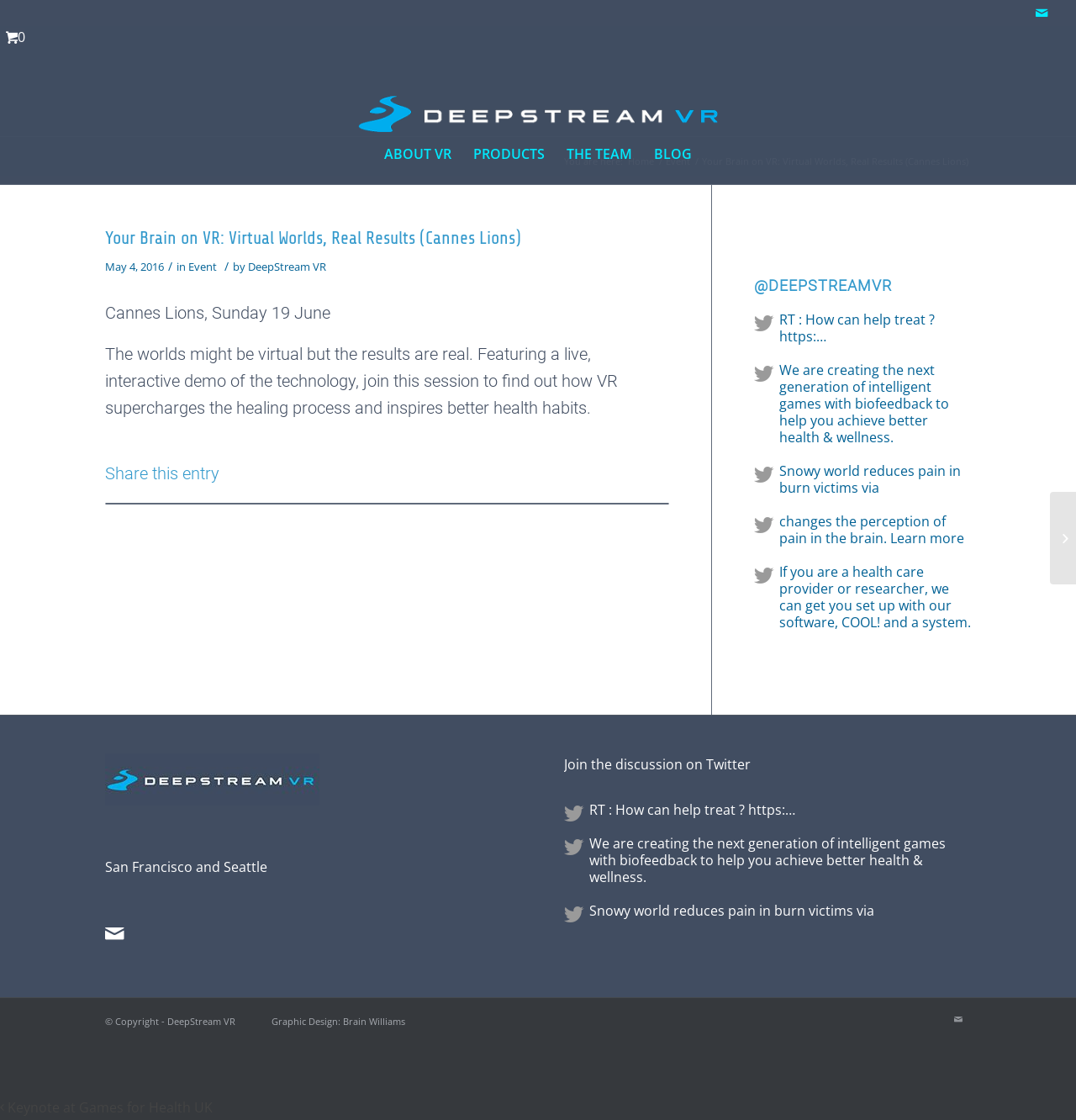Identify the coordinates of the bounding box for the element that must be clicked to accomplish the instruction: "Follow DeepStream VR on Twitter".

[0.701, 0.248, 0.902, 0.272]